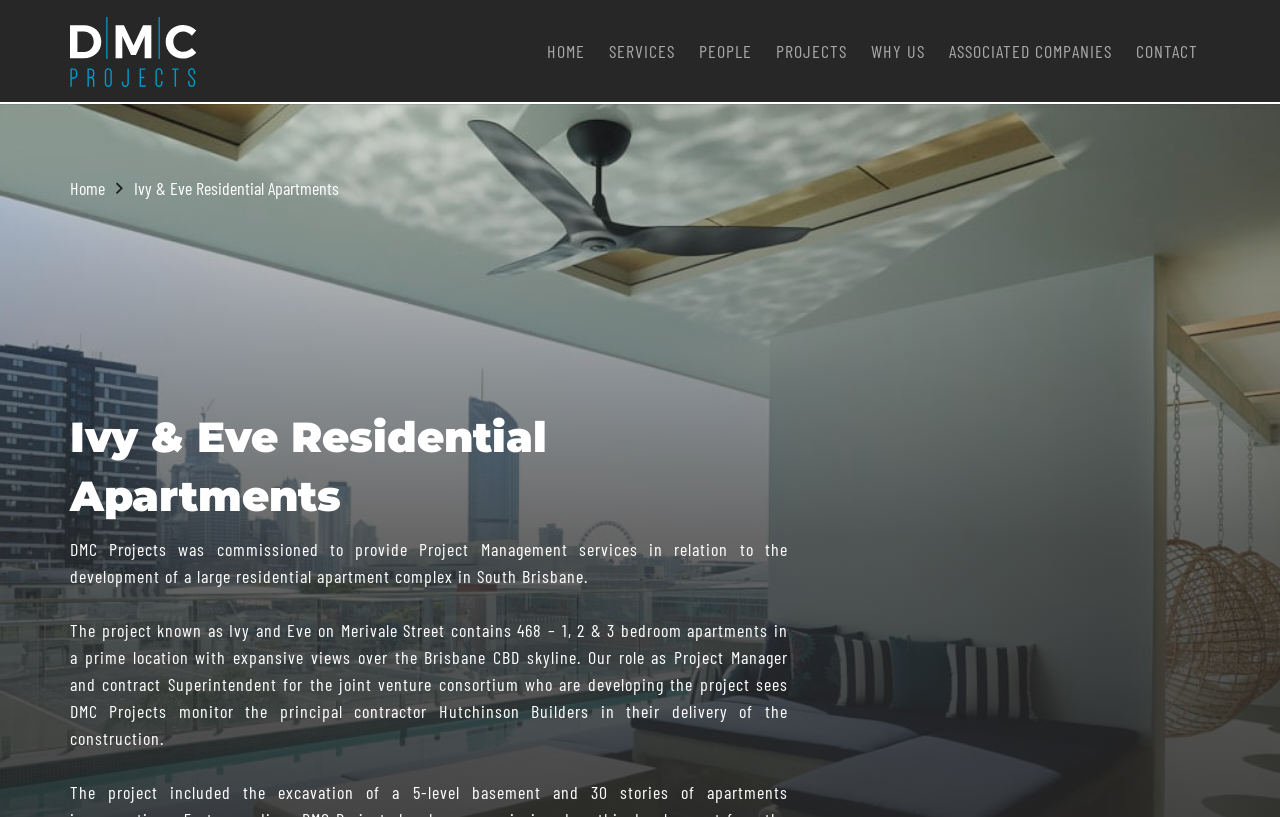What is the name of the residential apartment complex?
Deliver a detailed and extensive answer to the question.

I determined the answer by looking at the heading element 'Ivy & Eve Residential Apartments' and the link element 'Ivy & Eve Residential Apartments' which suggests that Ivy and Eve is the name of the residential apartment complex.